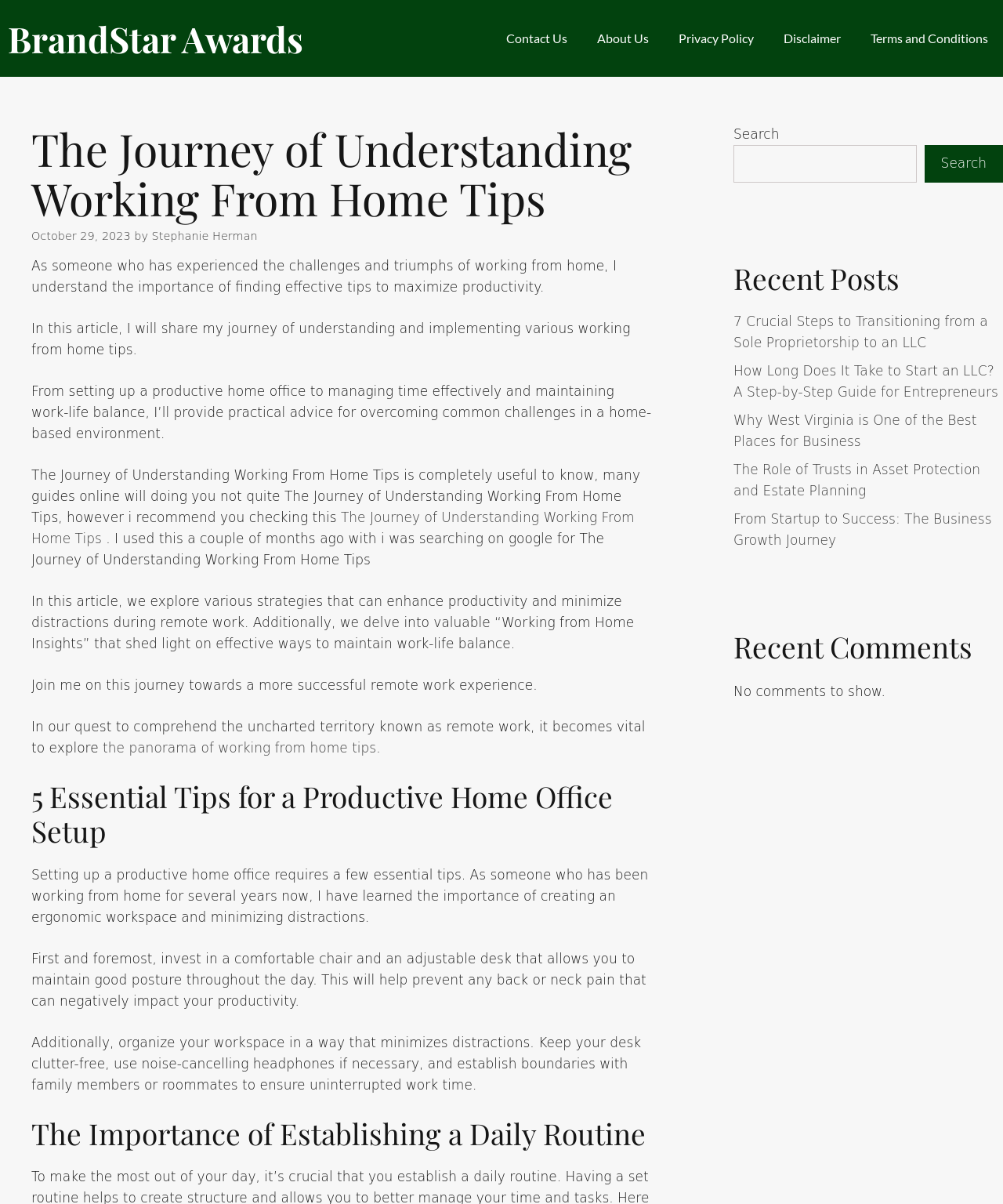Using the webpage screenshot, find the UI element described by Disclaimer. Provide the bounding box coordinates in the format (top-left x, top-left y, bottom-right x, bottom-right y), ensuring all values are floating point numbers between 0 and 1.

[0.766, 0.0, 0.853, 0.064]